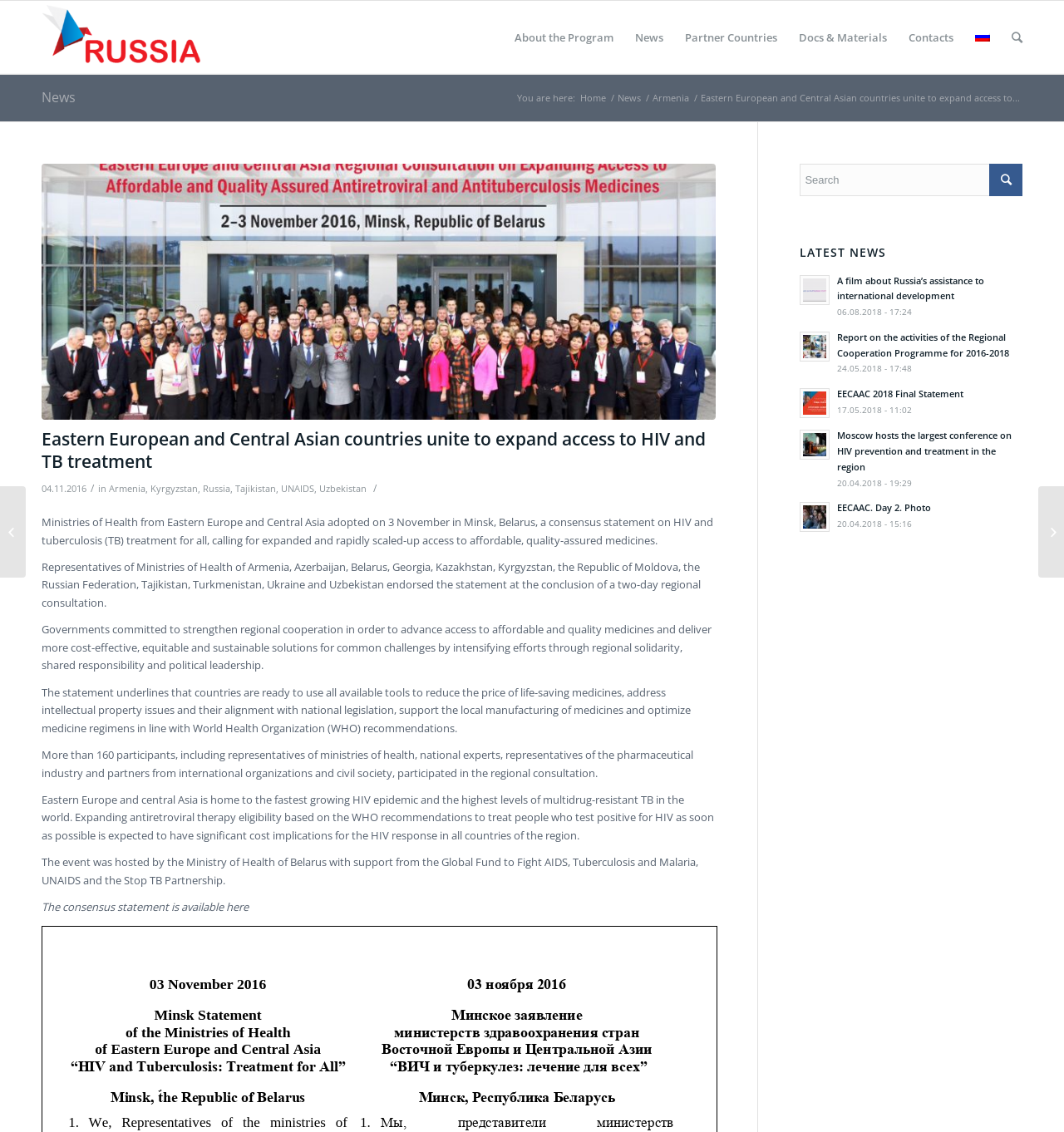Create a detailed description of the webpage's content and layout.

The webpage is about the Regional Partnership Program, RusAID, which aims to expand access to HIV and TB treatment in Eastern European and Central Asian countries. At the top of the page, there is a header section with a logo and a navigation menu consisting of links to "About the Program", "News", "Partner Countries", "Docs & Materials", "Contacts", and a language switcher to Russian.

Below the header, there is a breadcrumb navigation section with links to "Home", "News", and "Armenia". The main content of the page is an article about Eastern European and Central Asian countries uniting to expand access to HIV and TB treatment. The article is divided into several paragraphs, with headings and links to related countries and organizations.

On the right side of the page, there is a sidebar with a search box and a section titled "LATEST NEWS" that lists several news articles with links to their full content. The news articles are dated and have a brief summary.

At the bottom of the page, there are two more links to news articles, one about Russia's assistance to international development and another about a report on the activities of the Regional Cooperation Programme.

Overall, the webpage provides information about the Regional Partnership Program, RusAID, and its efforts to combat HIV and TB in Eastern European and Central Asian countries, as well as news and updates related to the program.